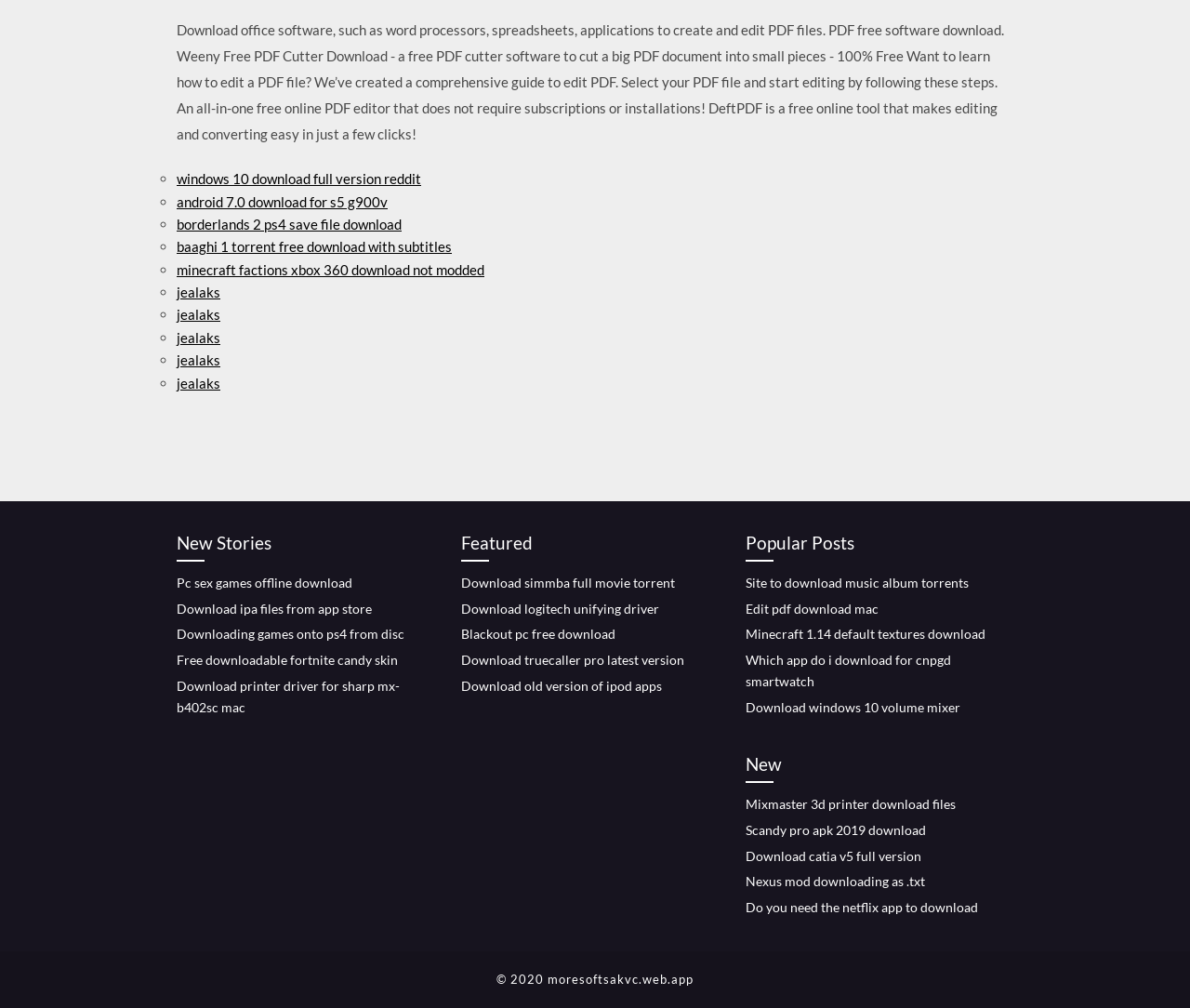Please mark the bounding box coordinates of the area that should be clicked to carry out the instruction: "Learn how to edit a PDF file".

[0.148, 0.021, 0.844, 0.141]